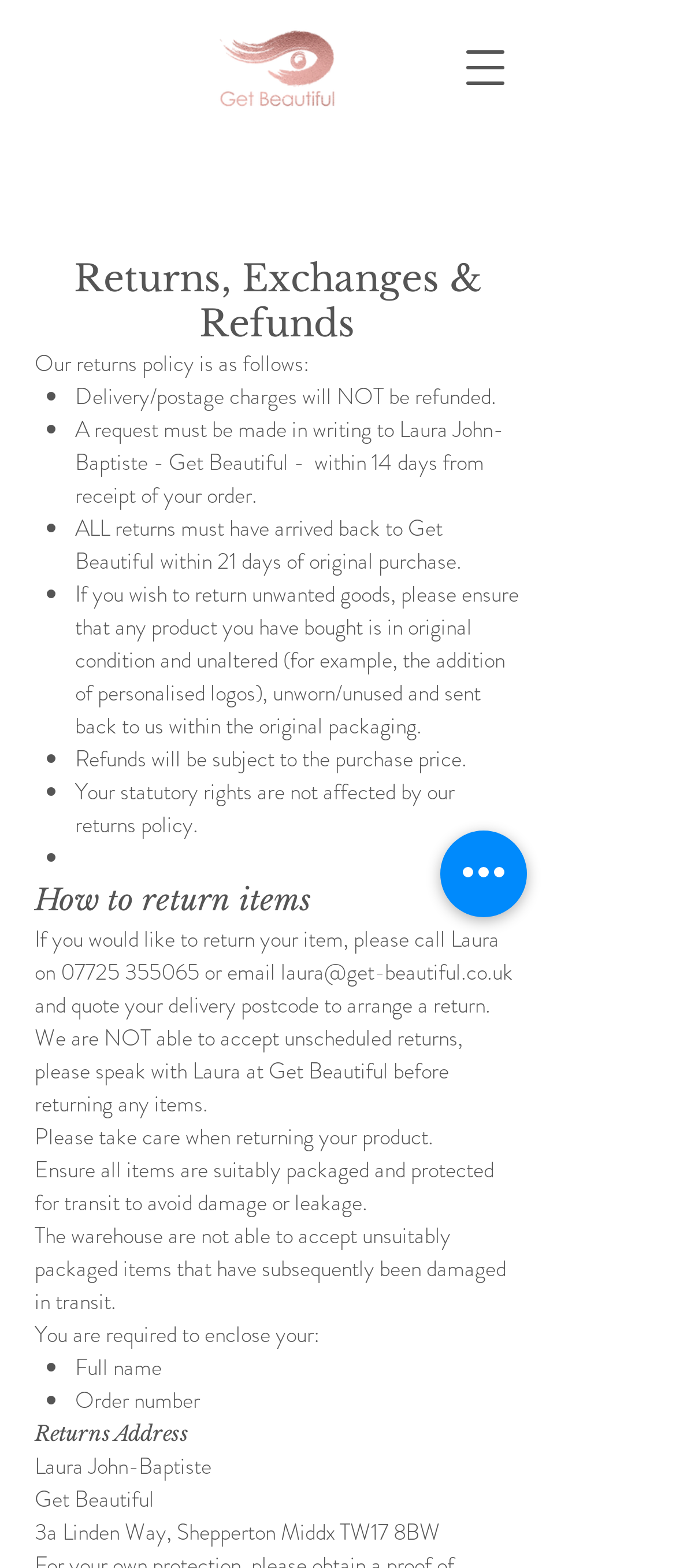Find the bounding box coordinates for the HTML element described in this sentence: "aria-label="Open navigation menu"". Provide the coordinates as four float numbers between 0 and 1, in the format [left, top, right, bottom].

[0.654, 0.015, 0.782, 0.071]